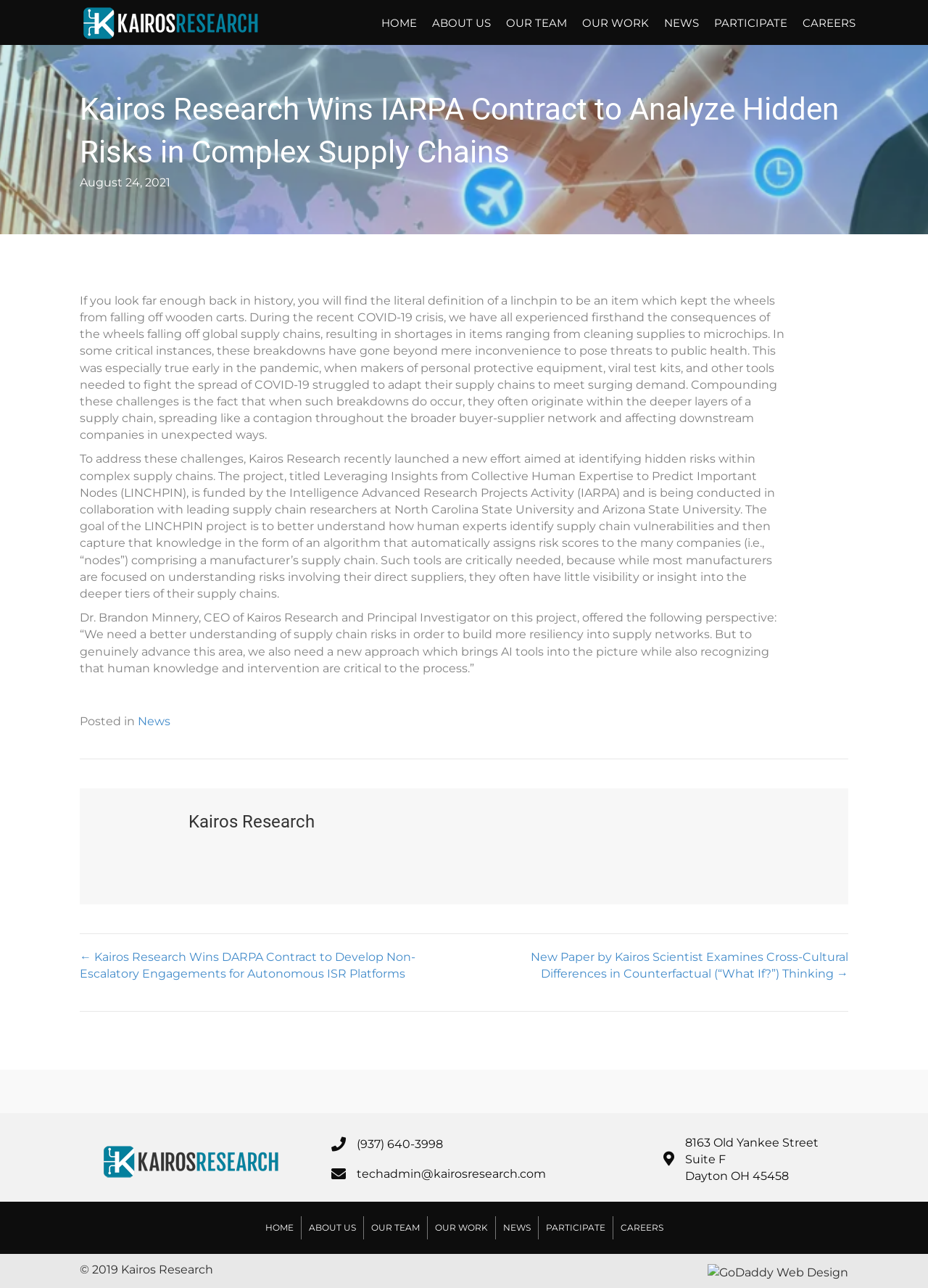Highlight the bounding box coordinates of the element you need to click to perform the following instruction: "Contact Kairos Research via email."

[0.384, 0.906, 0.588, 0.917]